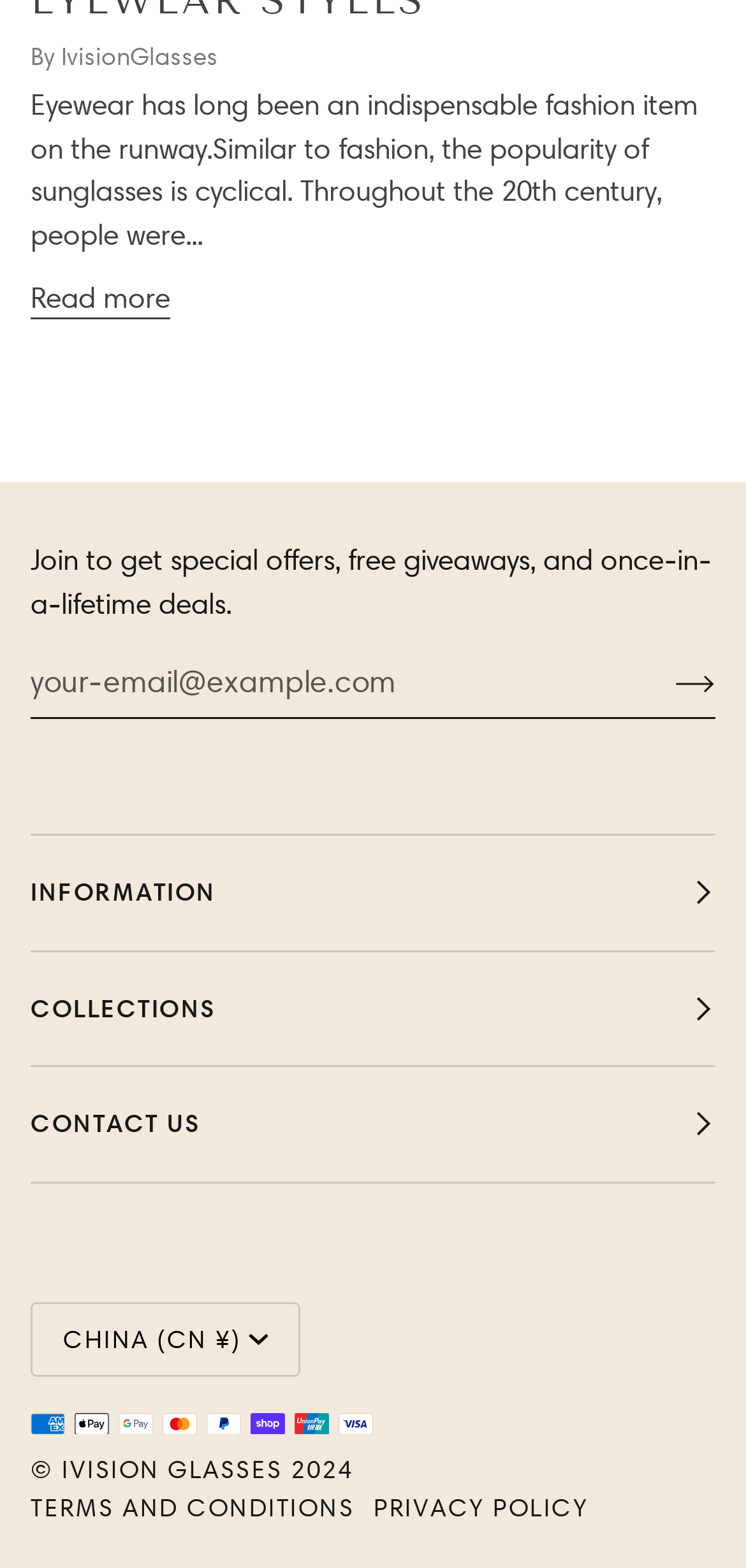From the given element description: "INFORMATION", find the bounding box for the UI element. Provide the coordinates as four float numbers between 0 and 1, in the order [left, top, right, bottom].

[0.041, 0.532, 0.959, 0.607]